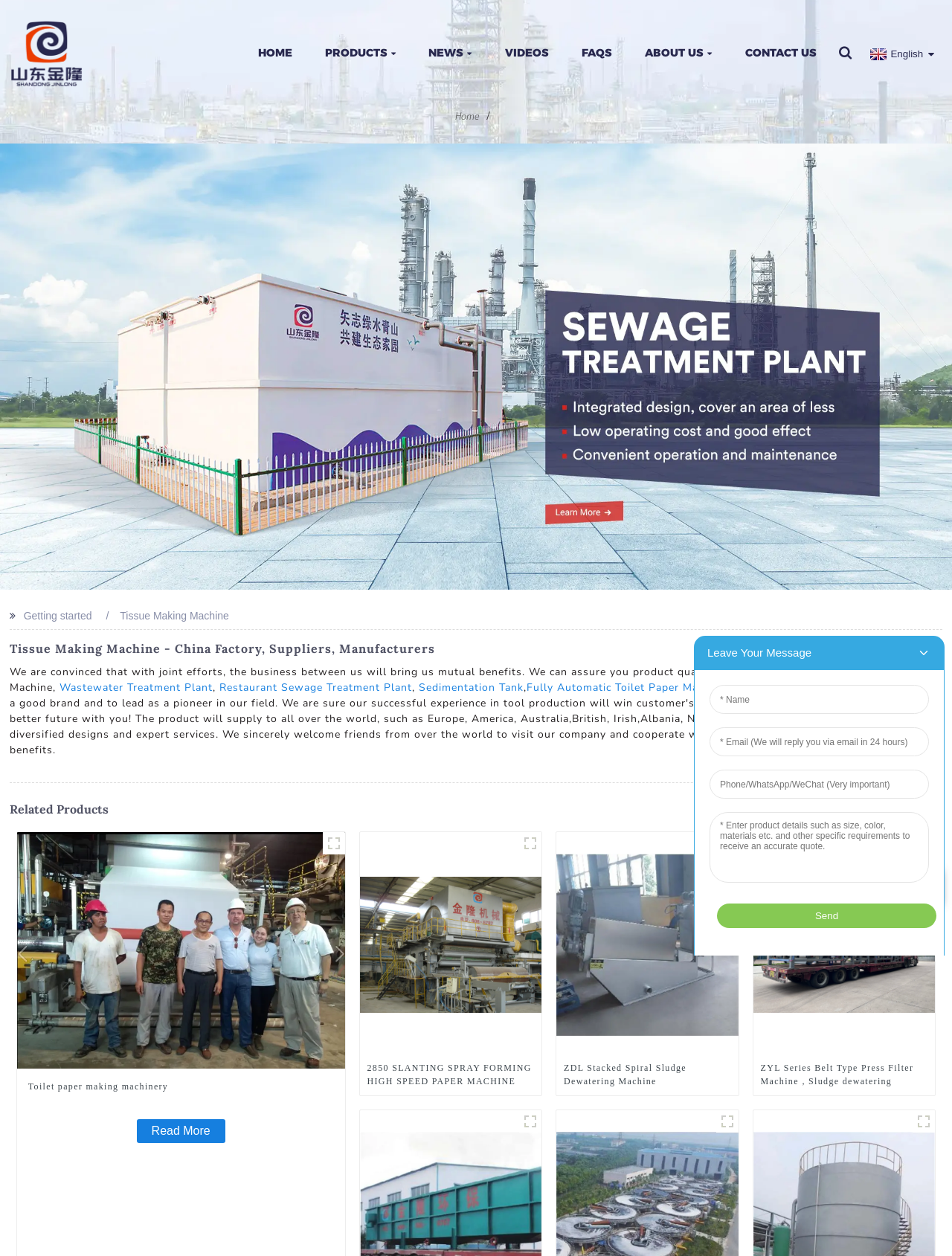Please locate the bounding box coordinates of the element that should be clicked to complete the given instruction: "Check the ZYL Series Belt Type Press Filter Machine product".

[0.791, 0.747, 0.982, 0.756]